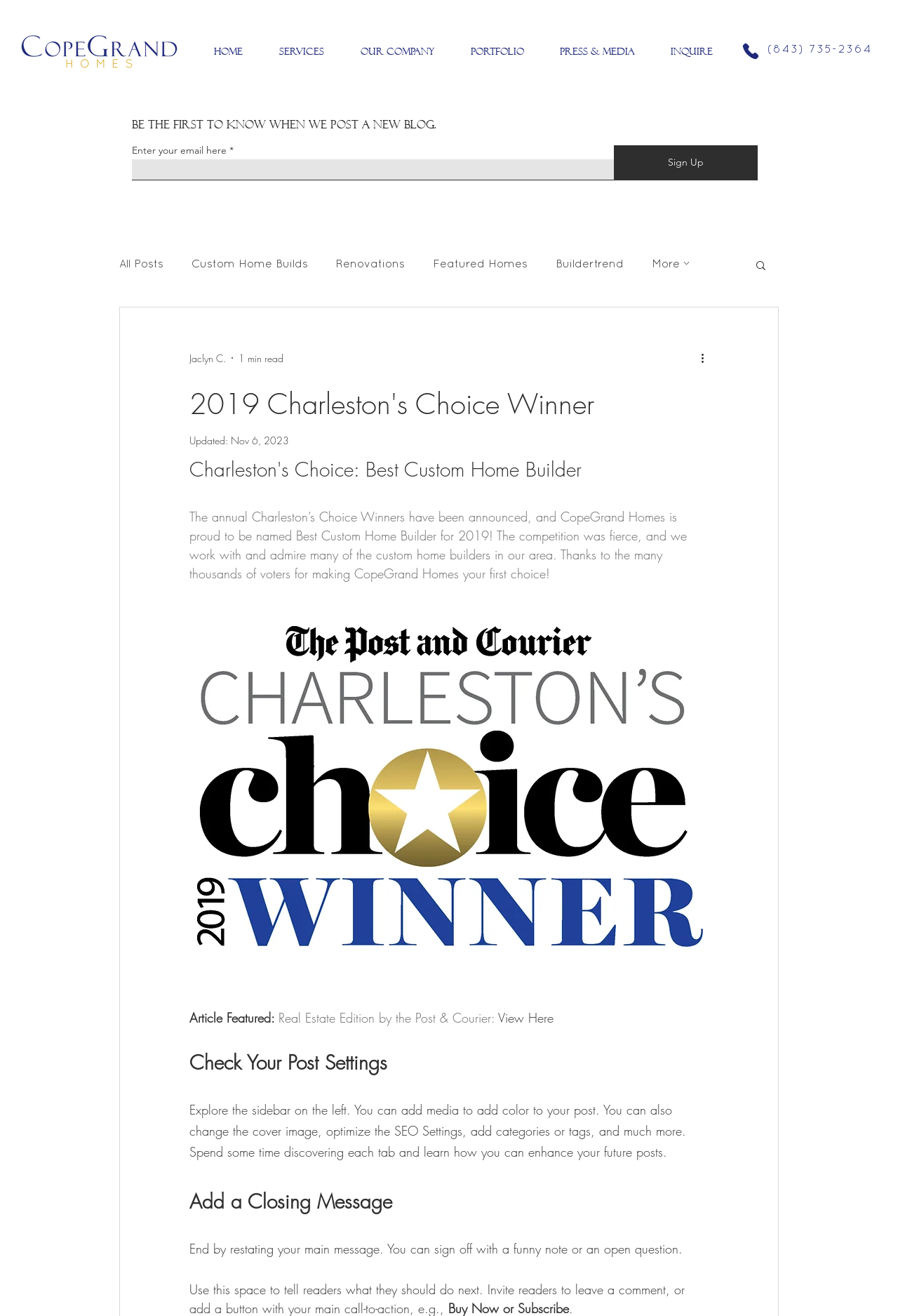Provide an in-depth caption for the contents of the webpage.

This webpage is about CopeGrand Homes, a custom home builder in Charleston, and its achievement of being voted the 2019 Charleston's Choice Winner. At the top left corner, there is a logo image of CopeGrand Homes. Below the logo, there is a navigation menu with links to different sections of the website, including Home, Services, Our Company, Portfolio, Press & Media, and Inquire.

To the right of the navigation menu, there is a phone button and a link to the company's phone number. Below these elements, there is a section where visitors can enter their email address to sign up for a newsletter or blog updates.

On the left side of the page, there is a blog navigation menu with links to different categories, including All Posts, Custom Home Builds, Renovations, Featured Homes, and Buildertrend. There is also a search button and a "More" link that expands to show additional categories.

The main content of the page is an article about CopeGrand Homes being named the Best Custom Home Builder for 2019 in the Charleston's Choice Winners. The article includes a heading, a brief summary, and a link to view the full article. There are also several buttons and links to related content, including a "More actions" button and a link to view the article featured in the Real Estate Edition by the Post & Courier.

Throughout the page, there are several headings, paragraphs of text, and buttons that provide additional information and functionality. The overall layout is organized, with clear headings and concise text that makes it easy to navigate and read.